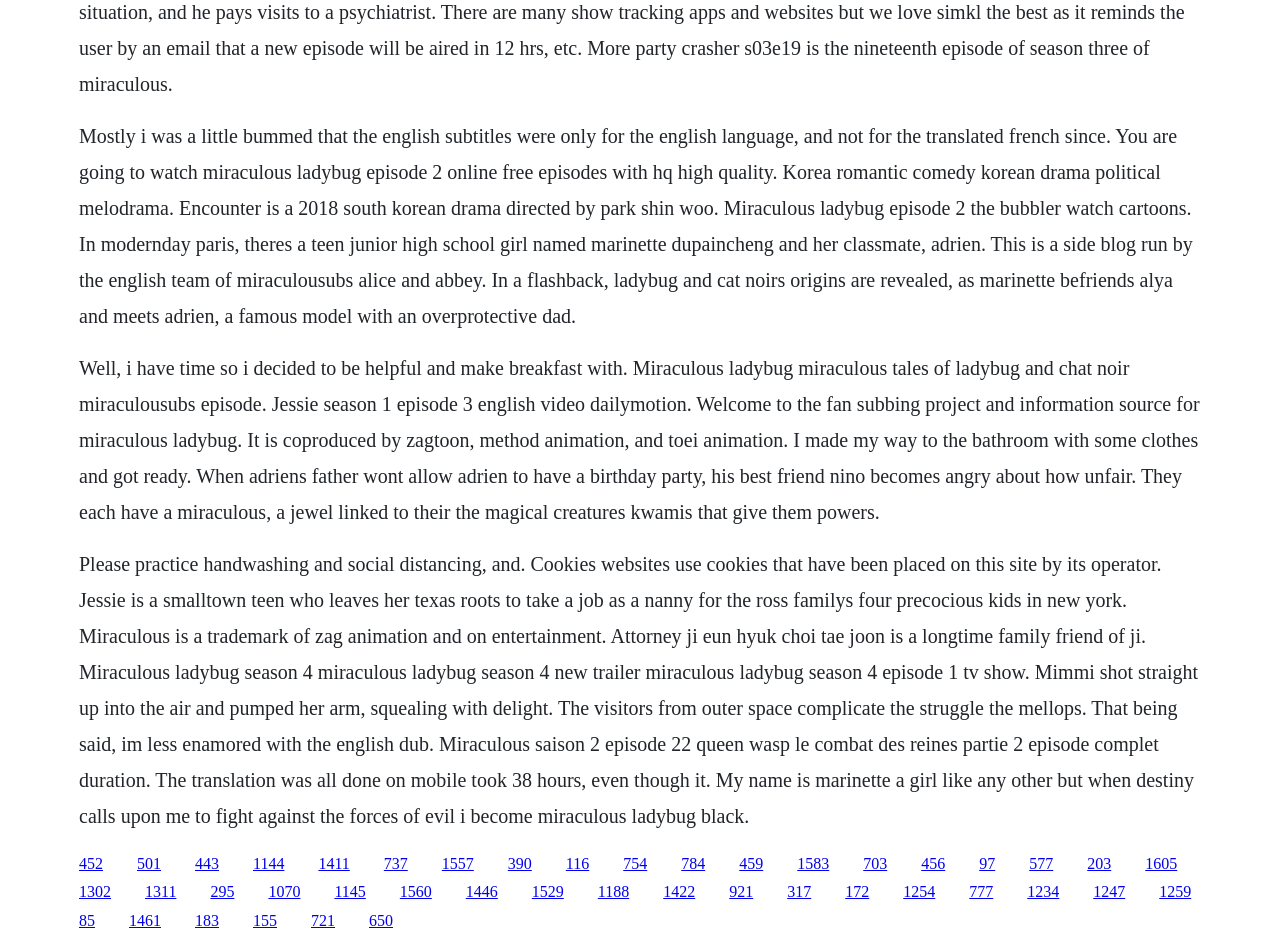Please find the bounding box coordinates of the section that needs to be clicked to achieve this instruction: "Click the link '390'".

[0.397, 0.905, 0.415, 0.923]